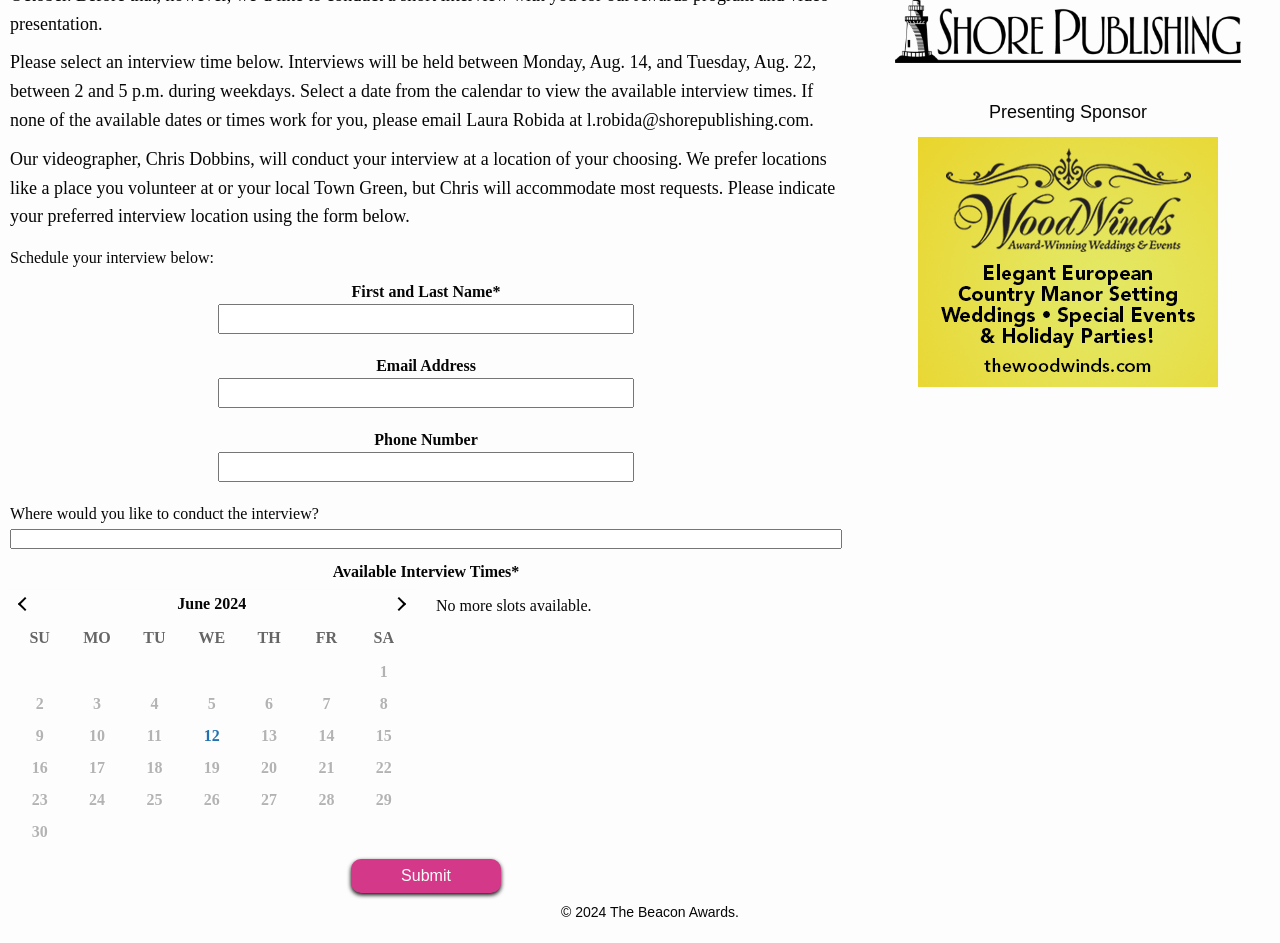Extract the bounding box coordinates for the HTML element that matches this description: "info@theendlessbookcase.com". The coordinates should be four float numbers between 0 and 1, i.e., [left, top, right, bottom].

None